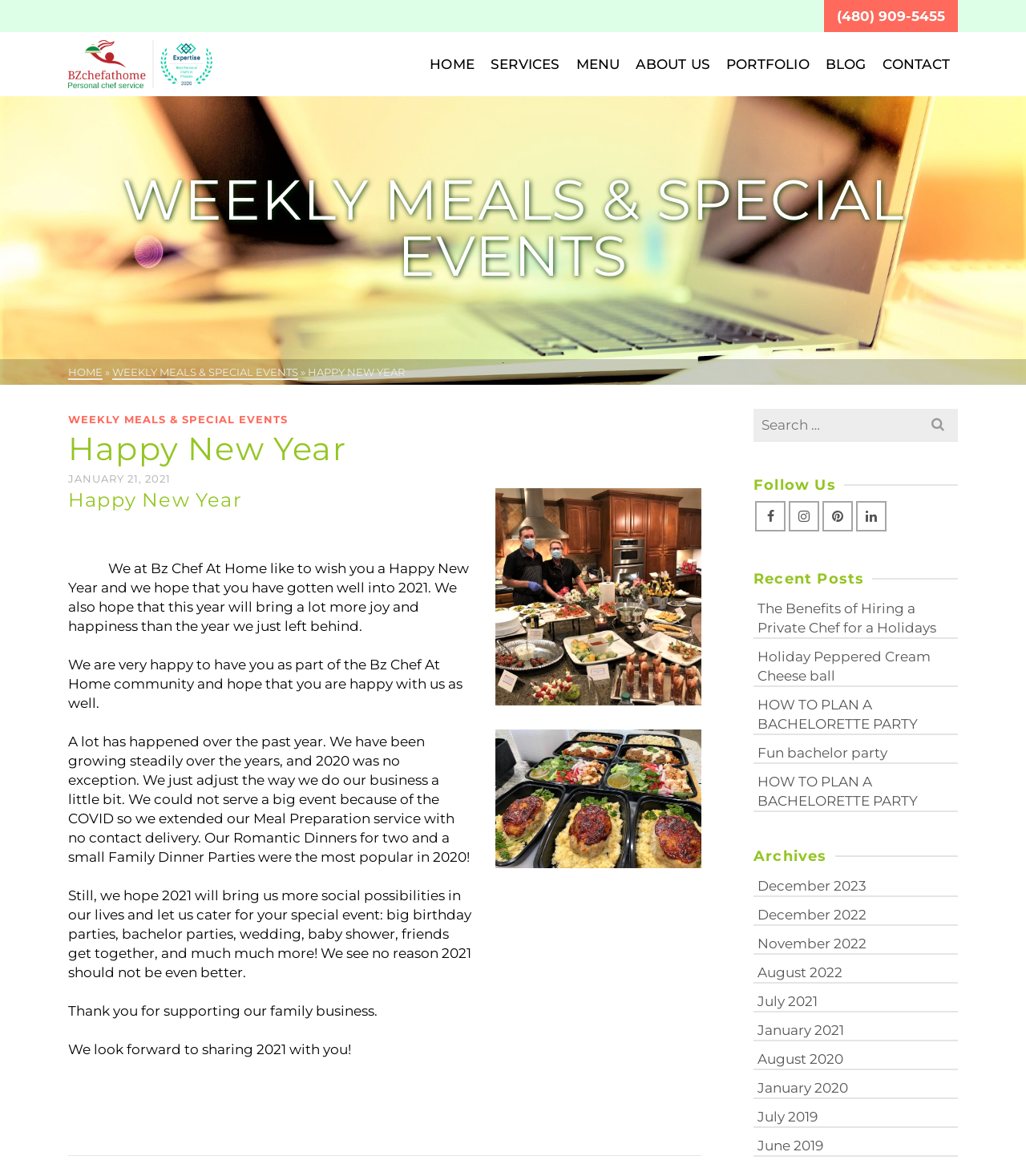Return the bounding box coordinates of the UI element that corresponds to this description: "aria-label="Facebook"". The coordinates must be given as four float numbers in the range of 0 and 1, [left, top, right, bottom].

[0.736, 0.426, 0.766, 0.452]